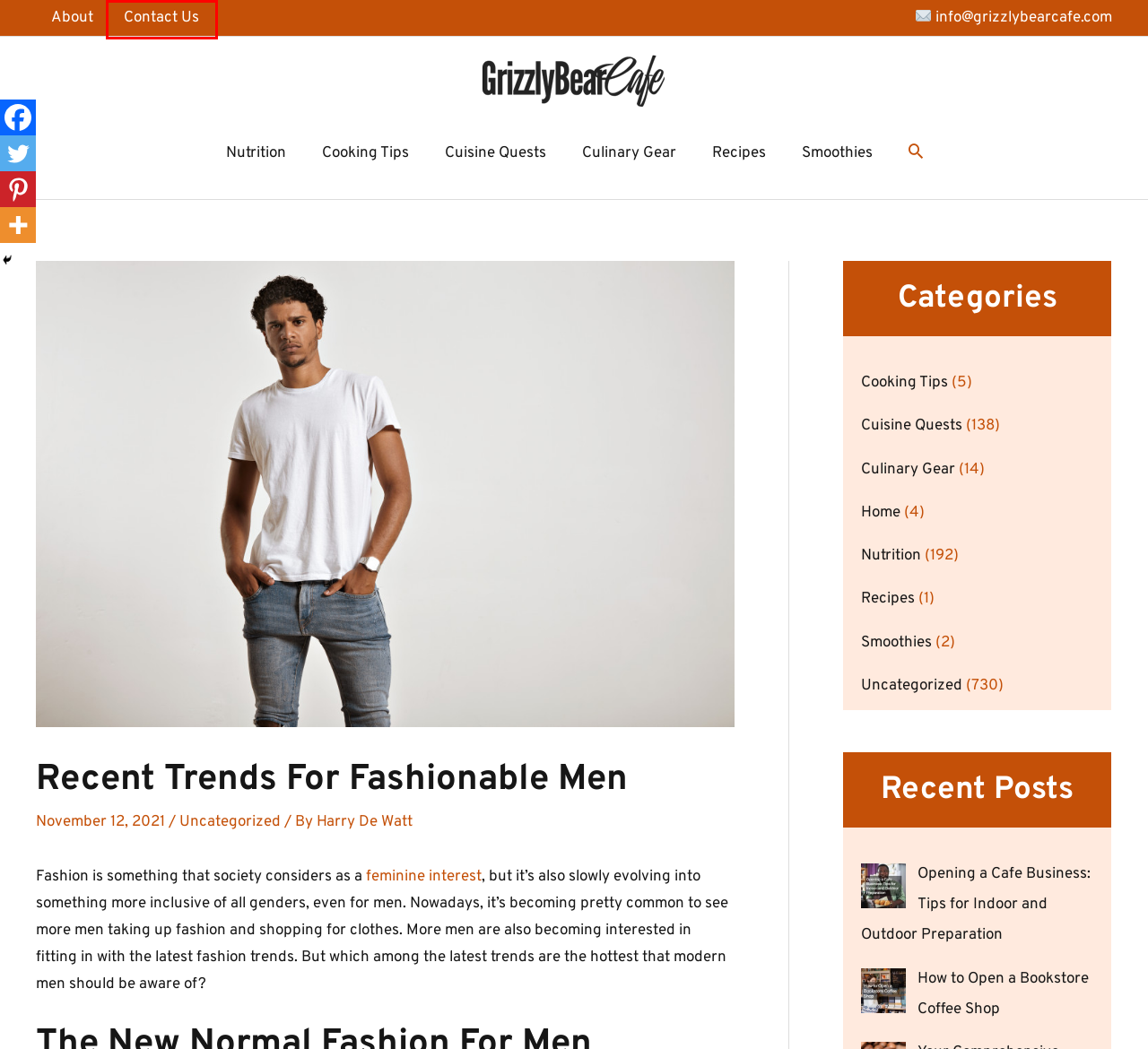Consider the screenshot of a webpage with a red bounding box around an element. Select the webpage description that best corresponds to the new page after clicking the element inside the red bounding box. Here are the candidates:
A. How to Open a Bookstore Coffee Shop - Grizzly Bear Cafe
B. Cooking Tips Archives - Grizzly Bear Cafe
C. Recipes Archives - Grizzly Bear Cafe
D. Nutrition Archives - Grizzly Bear Cafe
E. Cuisine Quests Archives - Grizzly Bear Cafe
F. Contact Us | Grizzly Bear Cafe
G. About Us | Grizzly Bear Cafe
H. Opening a Cafe Business: Tips for Indoor and Outdoor Preparation

F